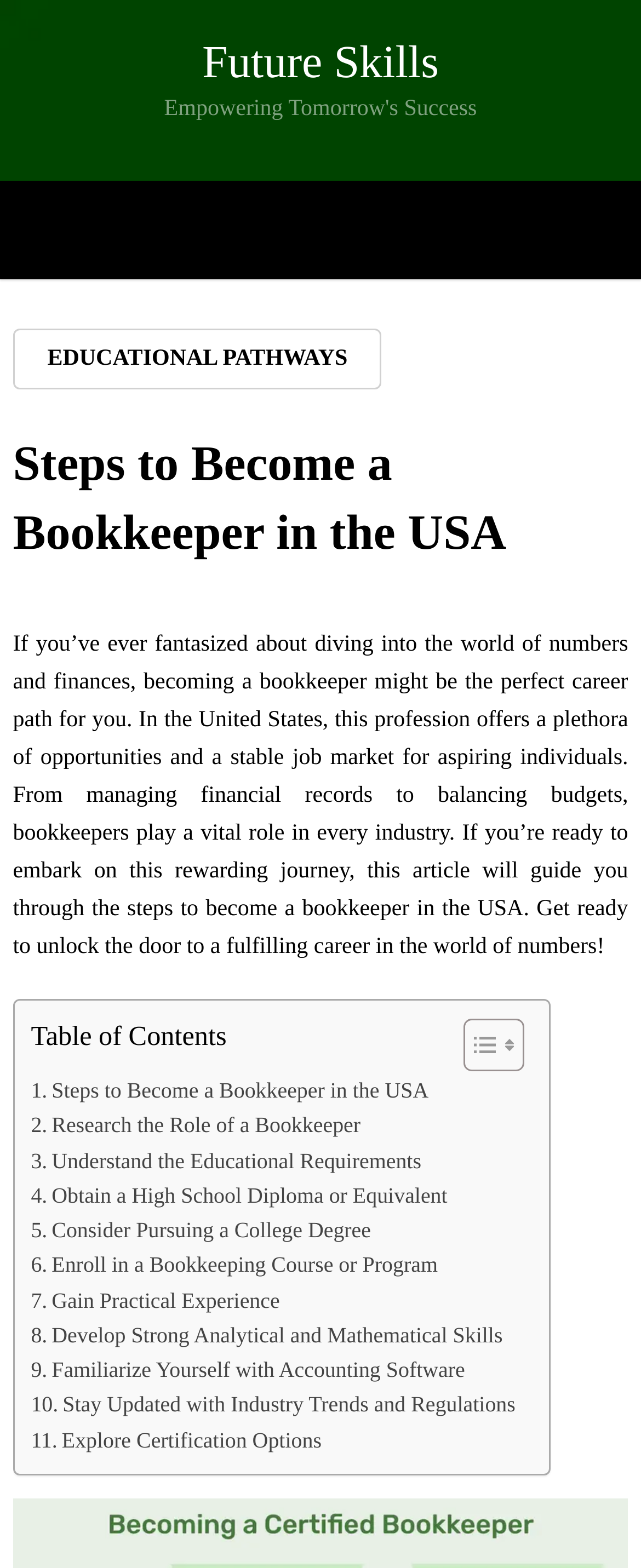Generate the text content of the main headline of the webpage.

Steps to Become a Bookkeeper in the USA